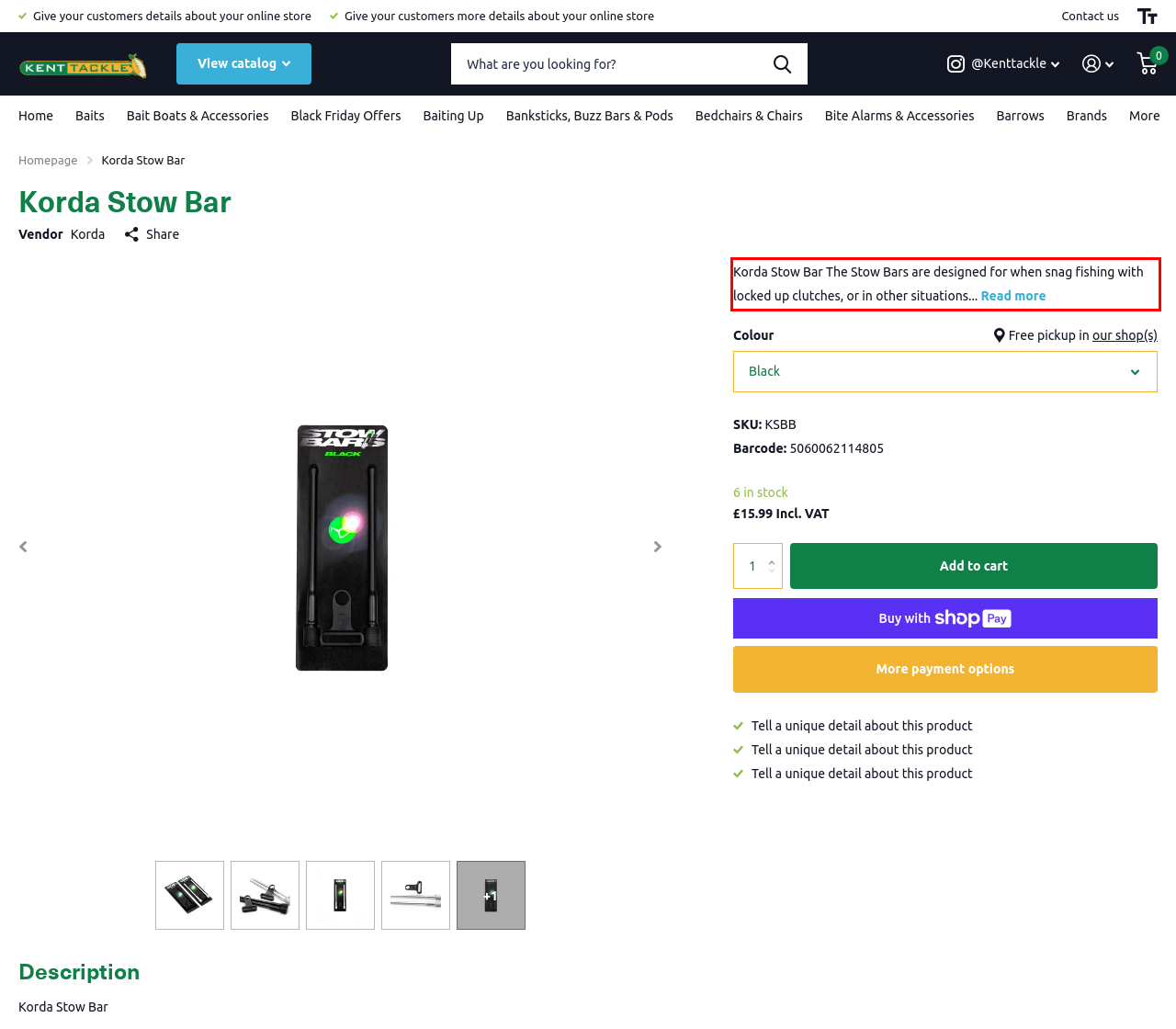Please analyze the provided webpage screenshot and perform OCR to extract the text content from the red rectangle bounding box.

Korda Stow Bar The Stow Bars are designed for when snag fishing with locked up clutches, or in other situations... Read more